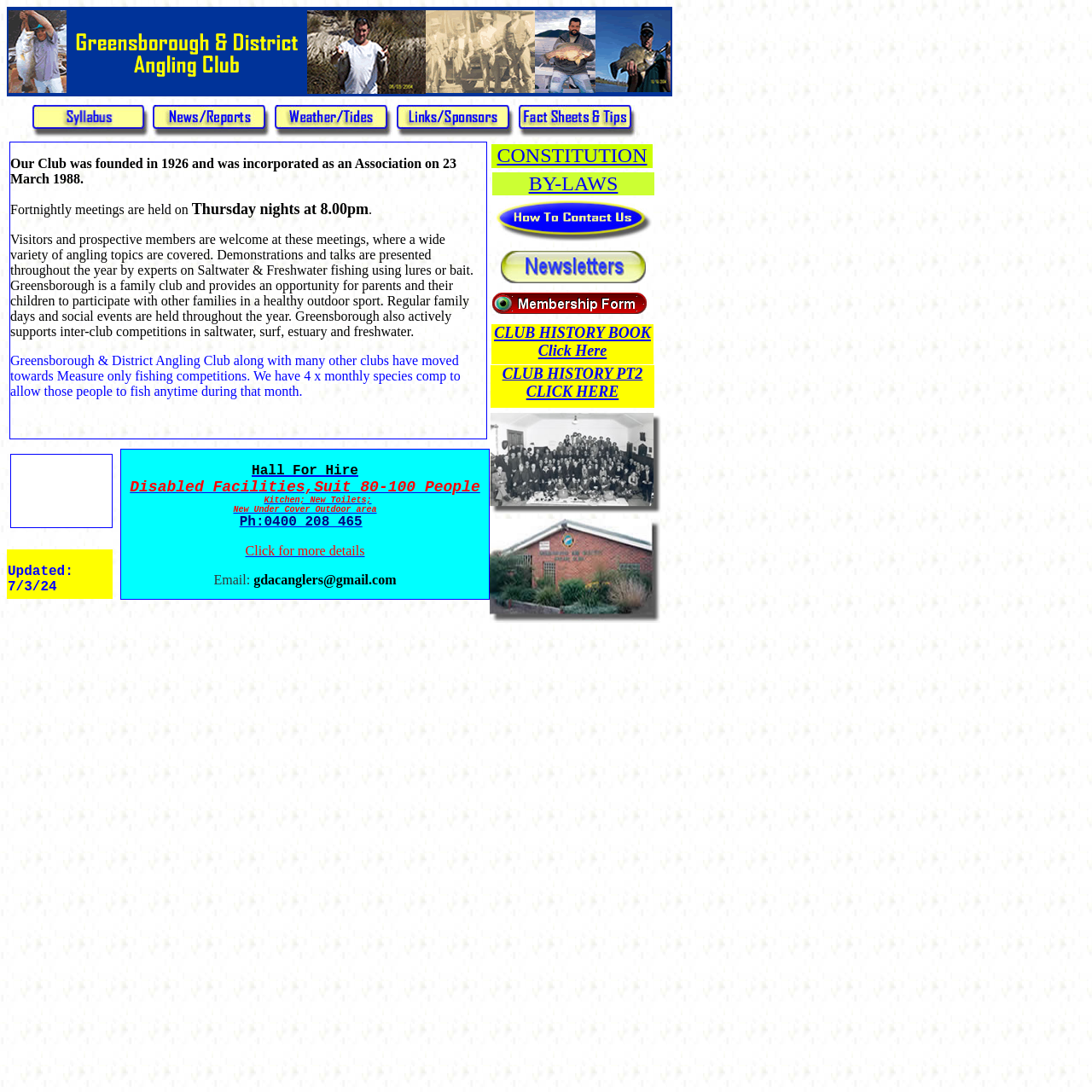Provide a single word or phrase answer to the question: 
What time are the fortnightly meetings held?

8.00pm